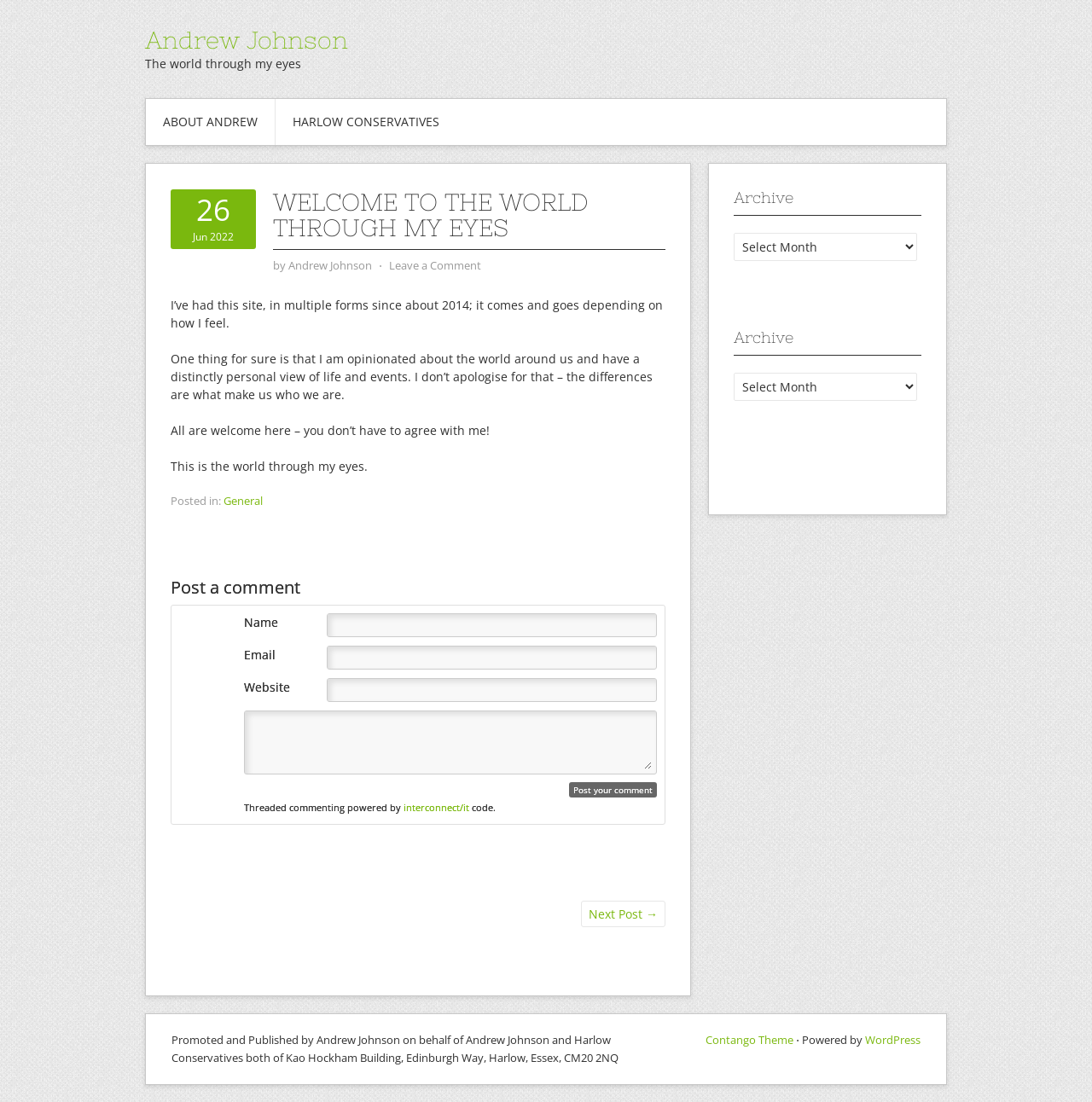Extract the bounding box coordinates of the UI element described by: "26Jun 2022". The coordinates should include four float numbers ranging from 0 to 1, e.g., [left, top, right, bottom].

[0.156, 0.178, 0.234, 0.22]